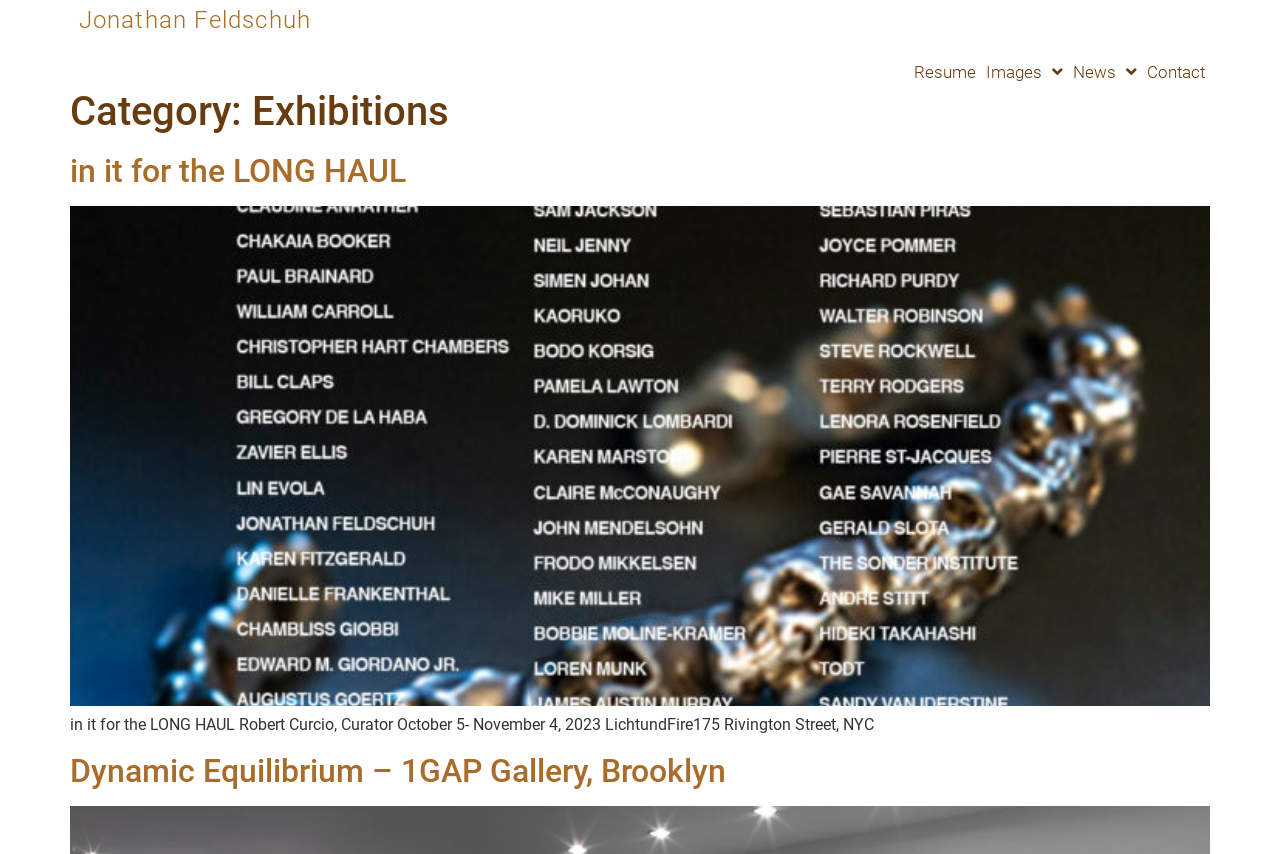Find the bounding box coordinates for the UI element that matches this description: "Images".

[0.766, 0.072, 0.834, 0.096]